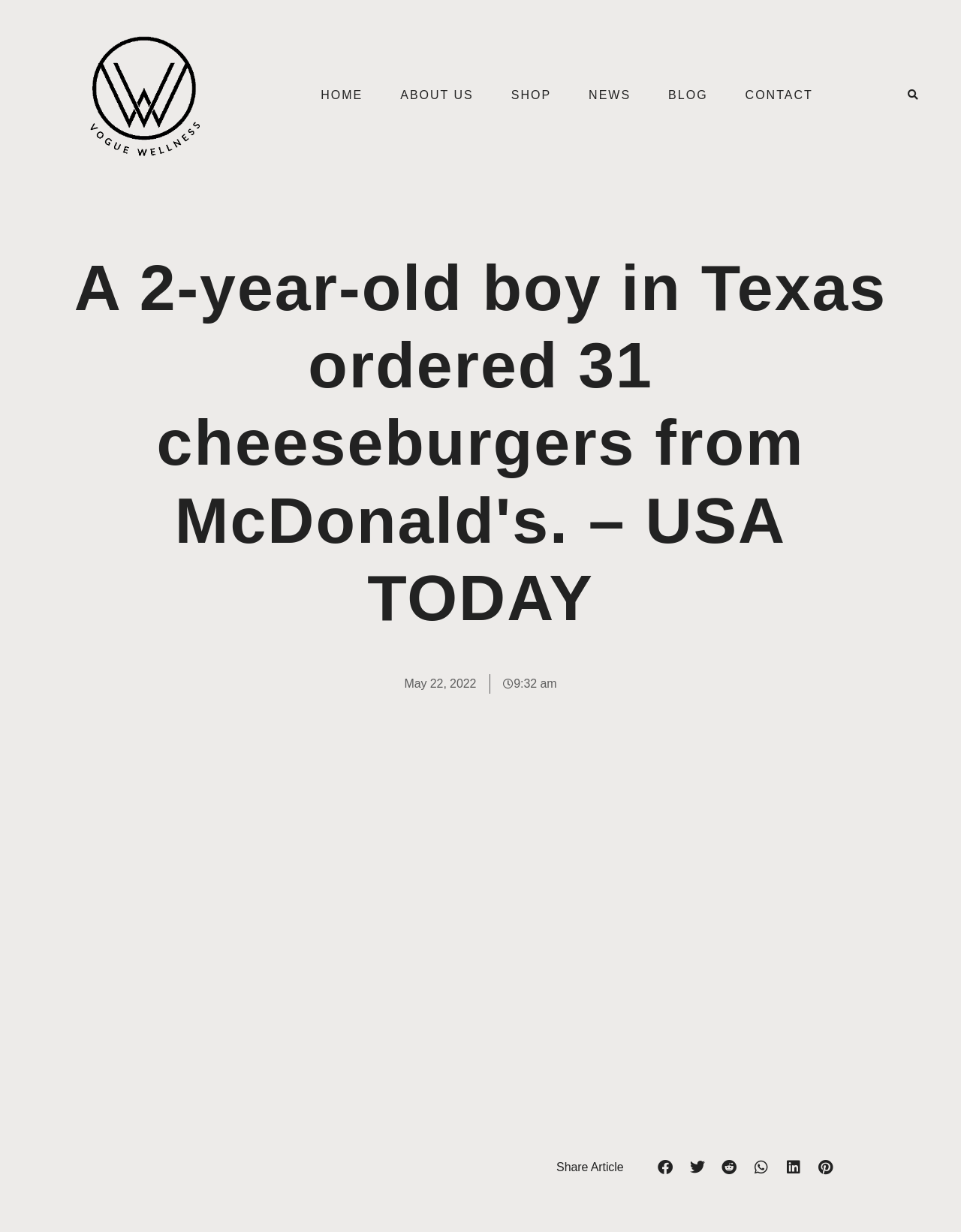Please analyze the image and give a detailed answer to the question:
What is the date of the article?

I found the date of the article by looking at the static text element located at [0.421, 0.55, 0.496, 0.56] which says 'May 22, 2022'.